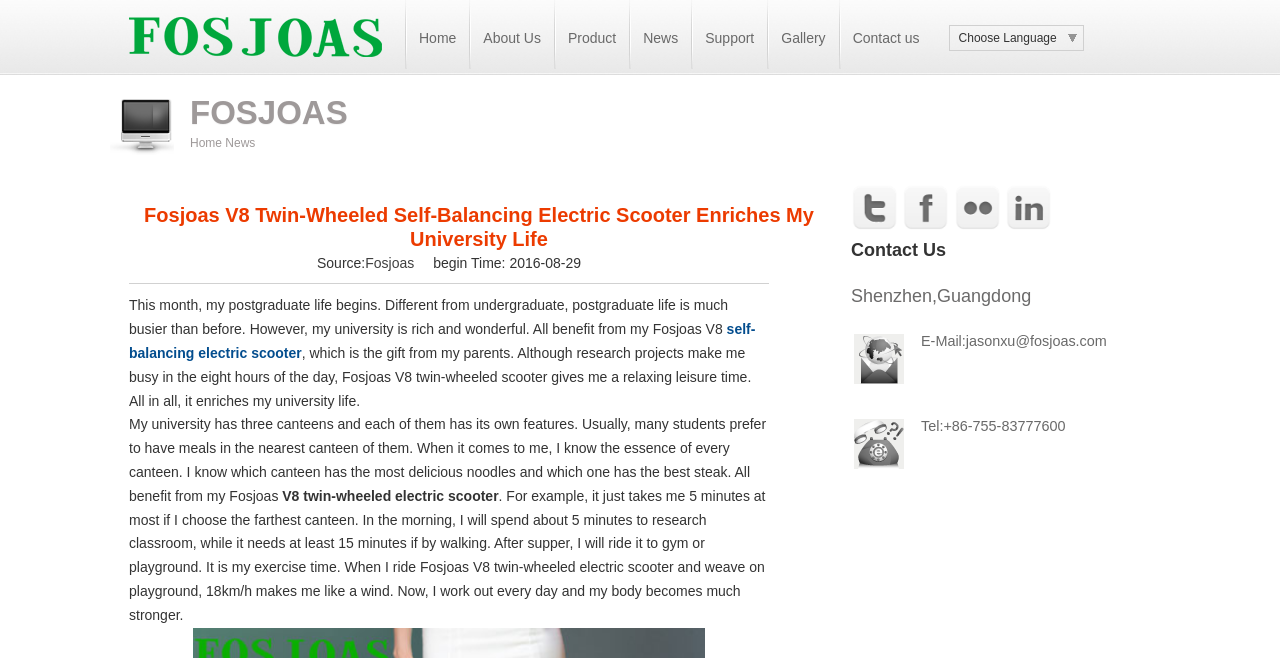Please specify the bounding box coordinates of the element that should be clicked to execute the given instruction: 'Contact Fosjoas via email'. Ensure the coordinates are four float numbers between 0 and 1, expressed as [left, top, right, bottom].

[0.72, 0.506, 0.865, 0.531]